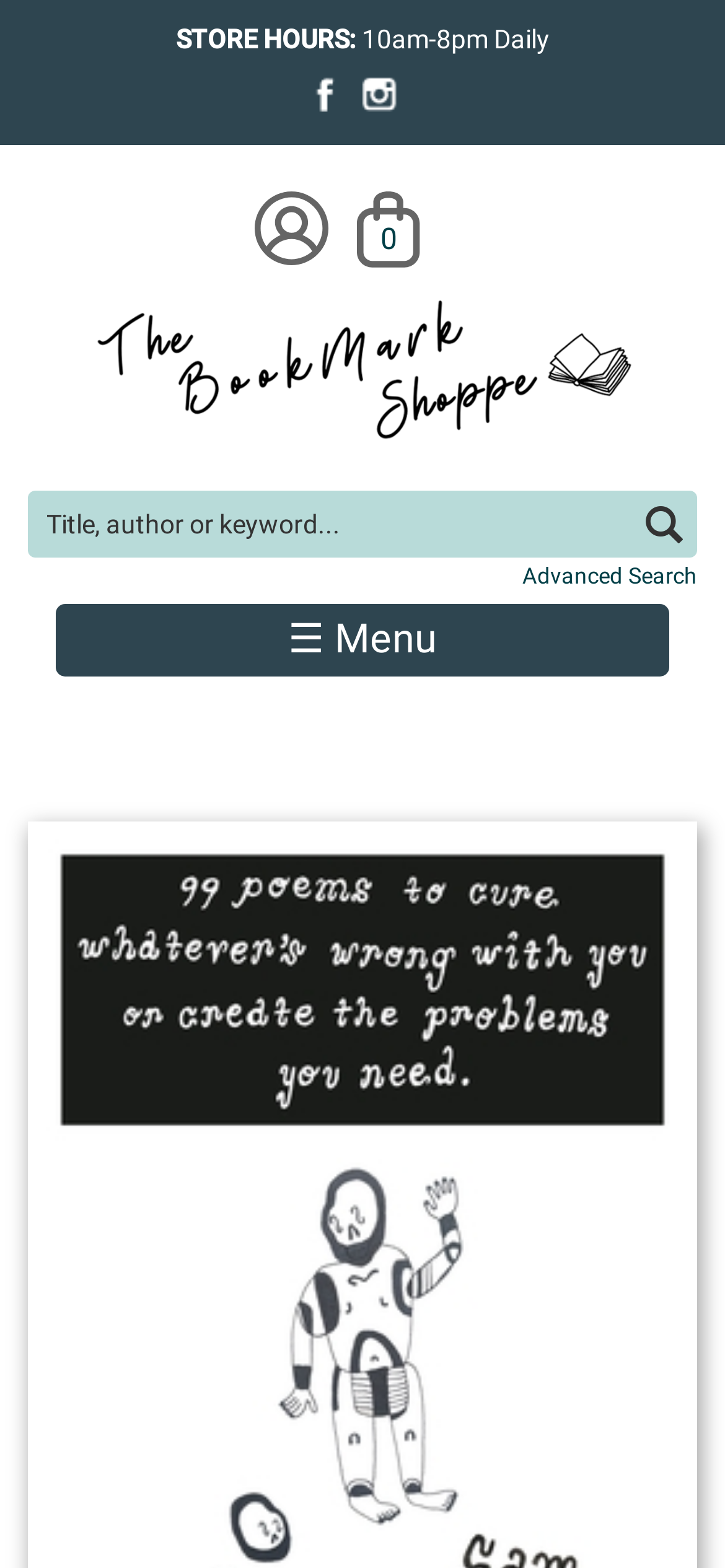Based on the element description "alt="Instagram"", predict the bounding box coordinates of the UI element.

[0.496, 0.049, 0.547, 0.072]